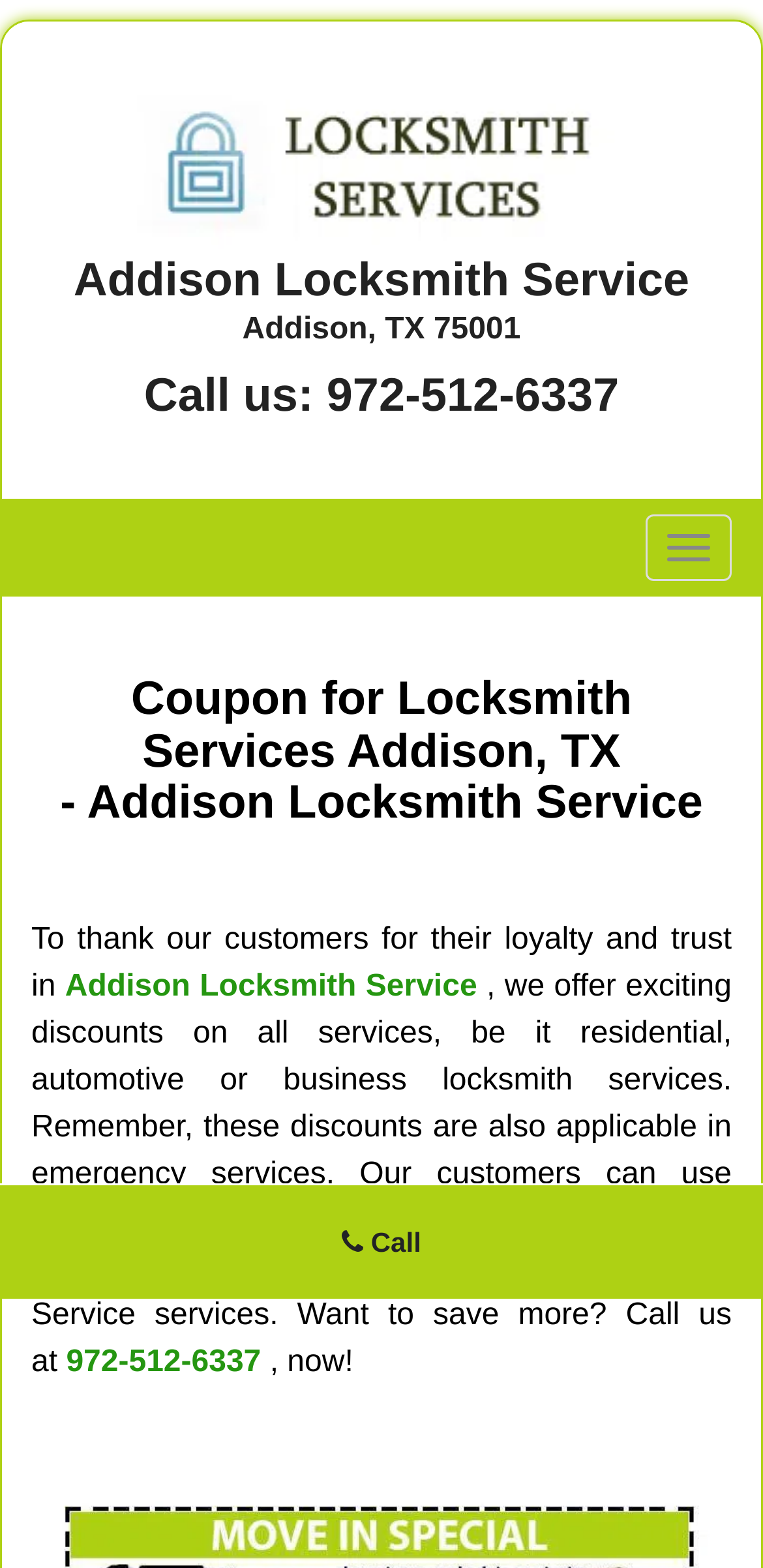What is the purpose of the discount coupons?
Based on the screenshot, provide your answer in one word or phrase.

To save more